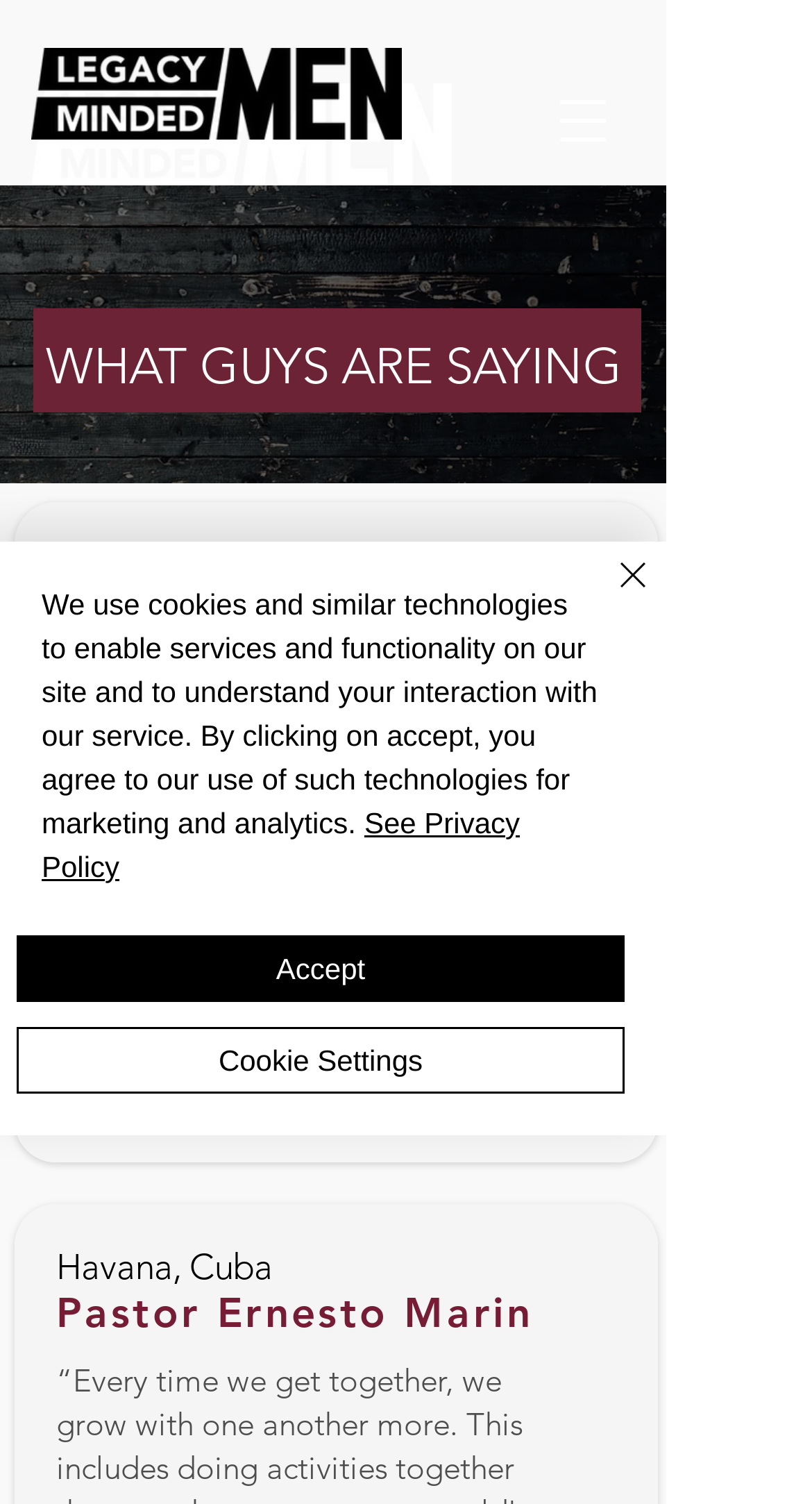How many pastors are quoted on this page?
Relying on the image, give a concise answer in one word or a brief phrase.

3